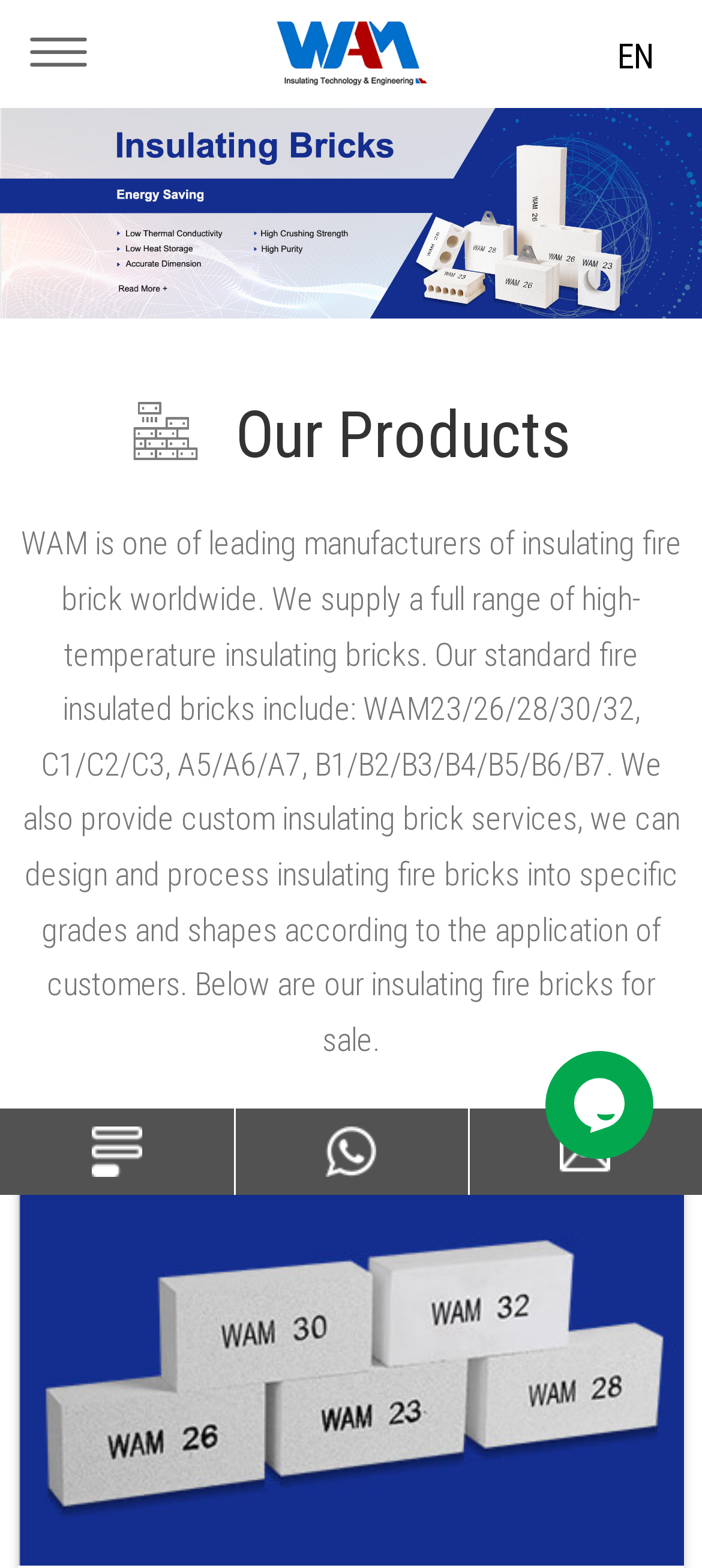Answer briefly with one word or phrase:
What is the company name?

WAM